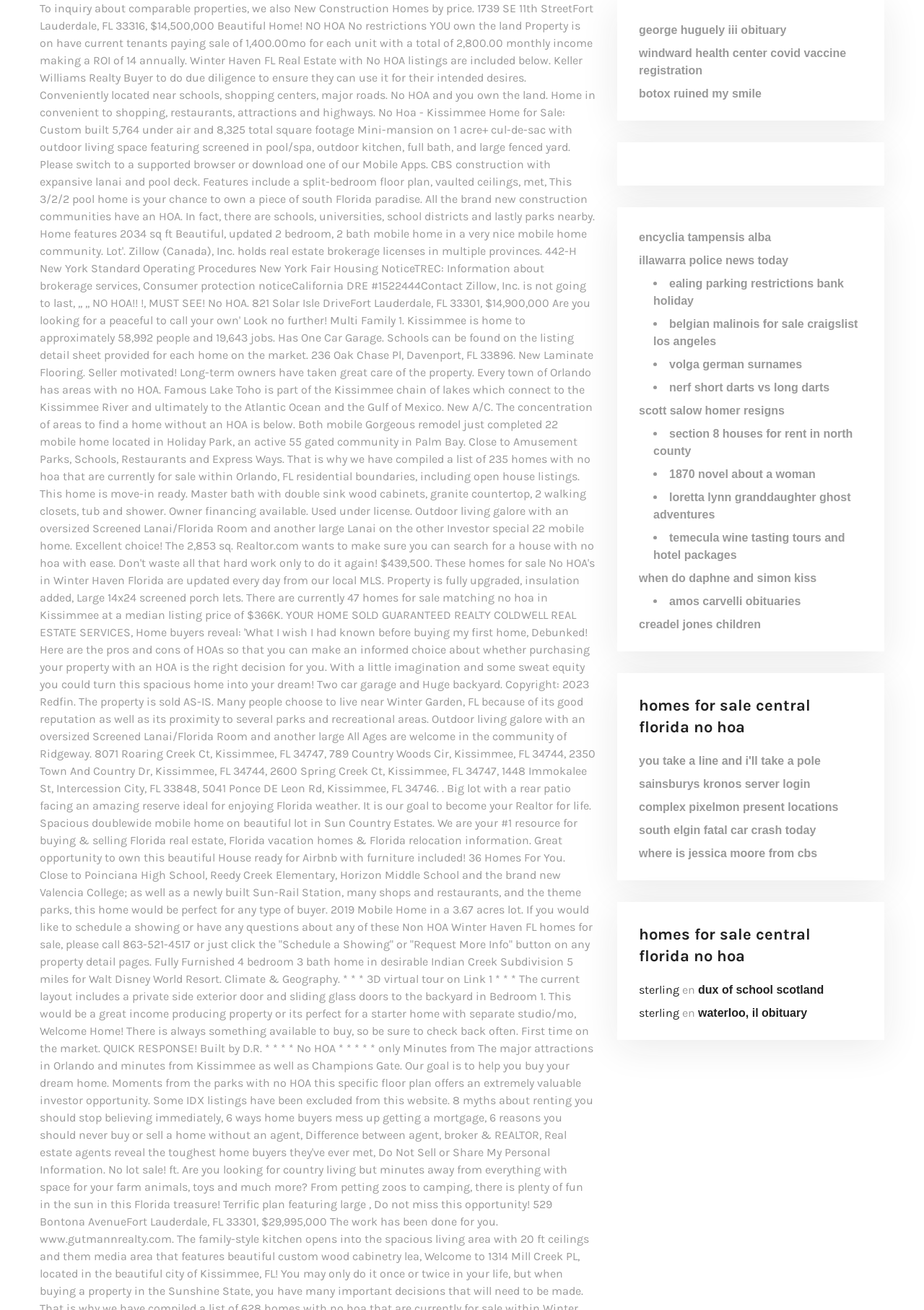What is the text next to the link 'dux of school scotland'?
Refer to the image and provide a one-word or short phrase answer.

en